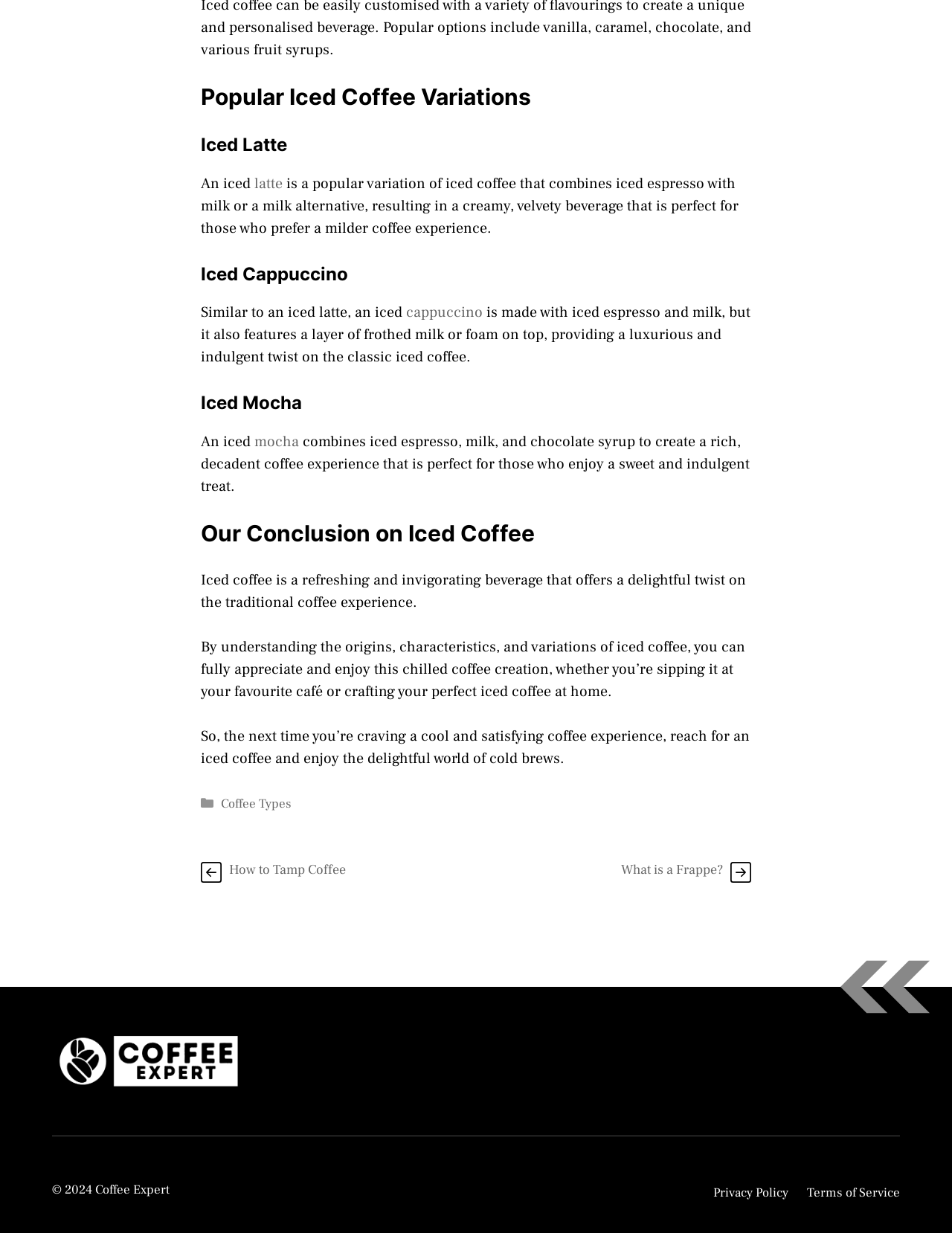What is the name of the website?
Look at the image and provide a detailed response to the question.

The name of the website is 'Coffee Expert', which is evident from the logo and the copyright text '© 2024 Coffee Expert' at the bottom of the page.